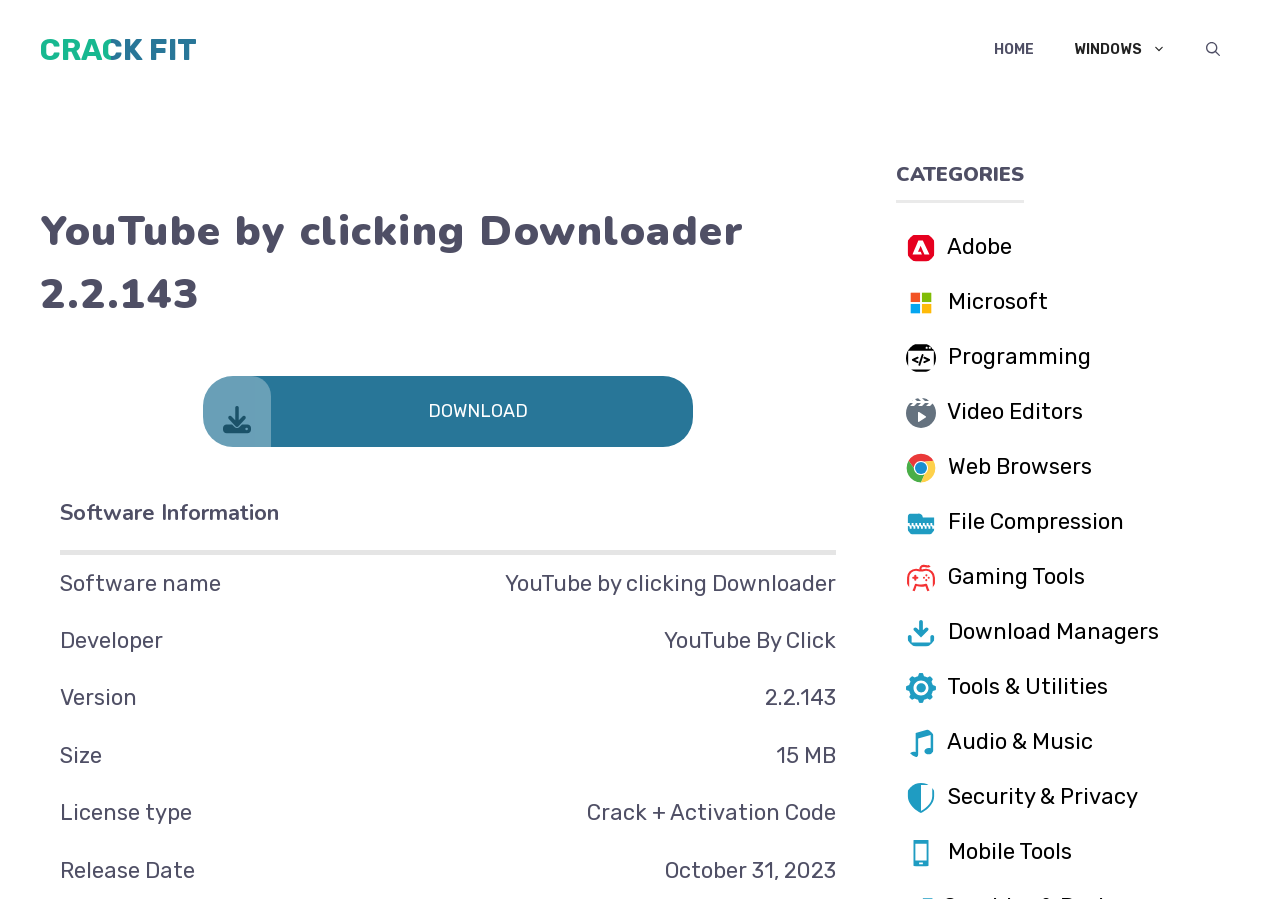What is the release date of the software?
Analyze the image and deliver a detailed answer to the question.

I found the release date of the software by looking at the 'Software Information' section, where it lists the release date as 'October 31, 2023'.